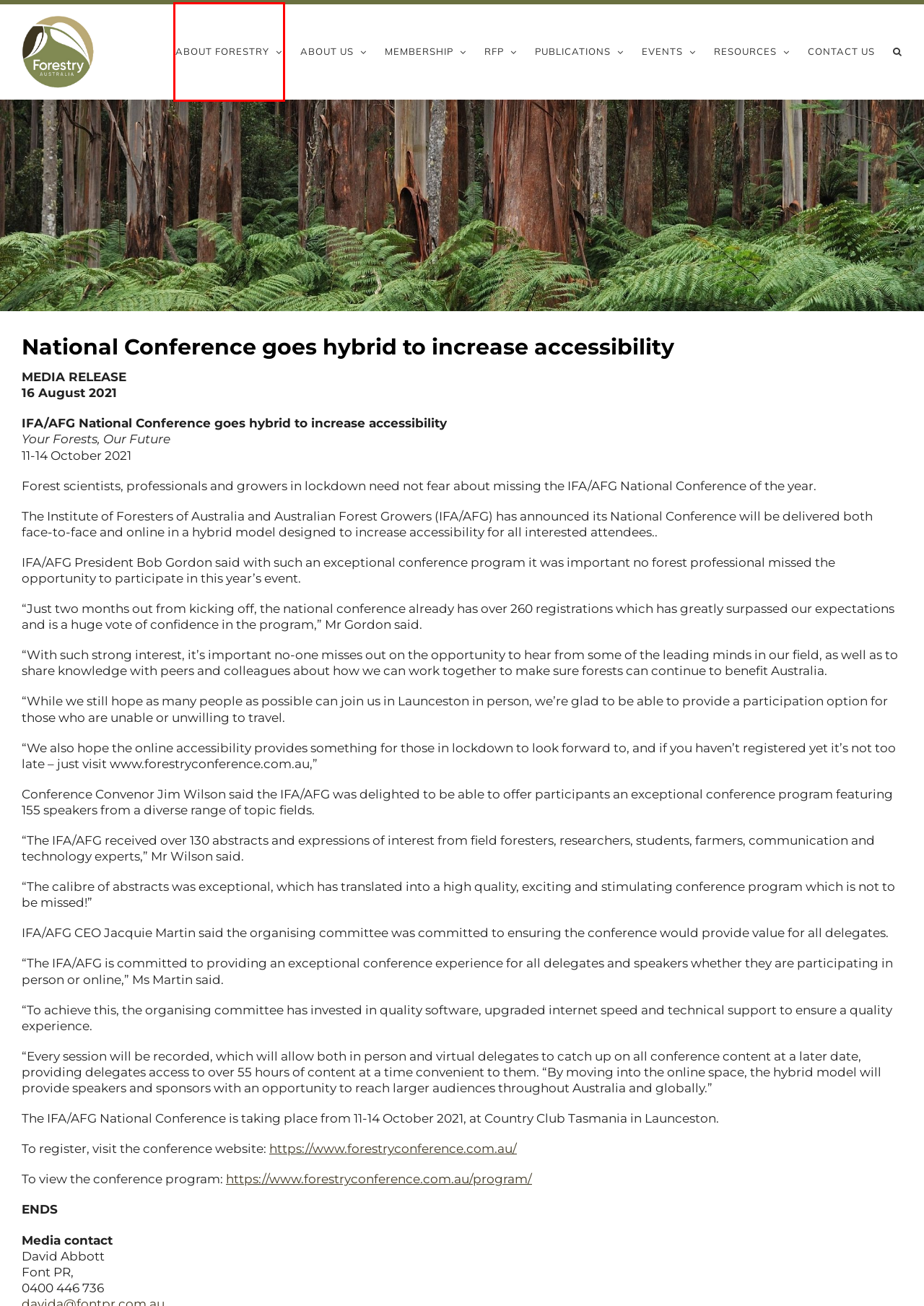Take a look at the provided webpage screenshot featuring a red bounding box around an element. Select the most appropriate webpage description for the page that loads after clicking on the element inside the red bounding box. Here are the candidates:
A. ABOUT FORESTRY AUSTRALIA PUBLICATIONS – Forestry Australia
B. PROGRAM – 2024 Forestry Australia Symposium
C. 2024 Forestry Australia Symposium – Ballarat, VIC | 29 – 31 Oct 2024
D. Events – Forestry Australia
E. ABOUT FORESTY AUSTRALIA MEMBERSHIP – Forestry Australia
F. ABOUT THE IFA AND AFG – Forestry Australia
G. ABOUT FORESTRY – Forestry Australia
H. About RFP – Forestry Australia

G